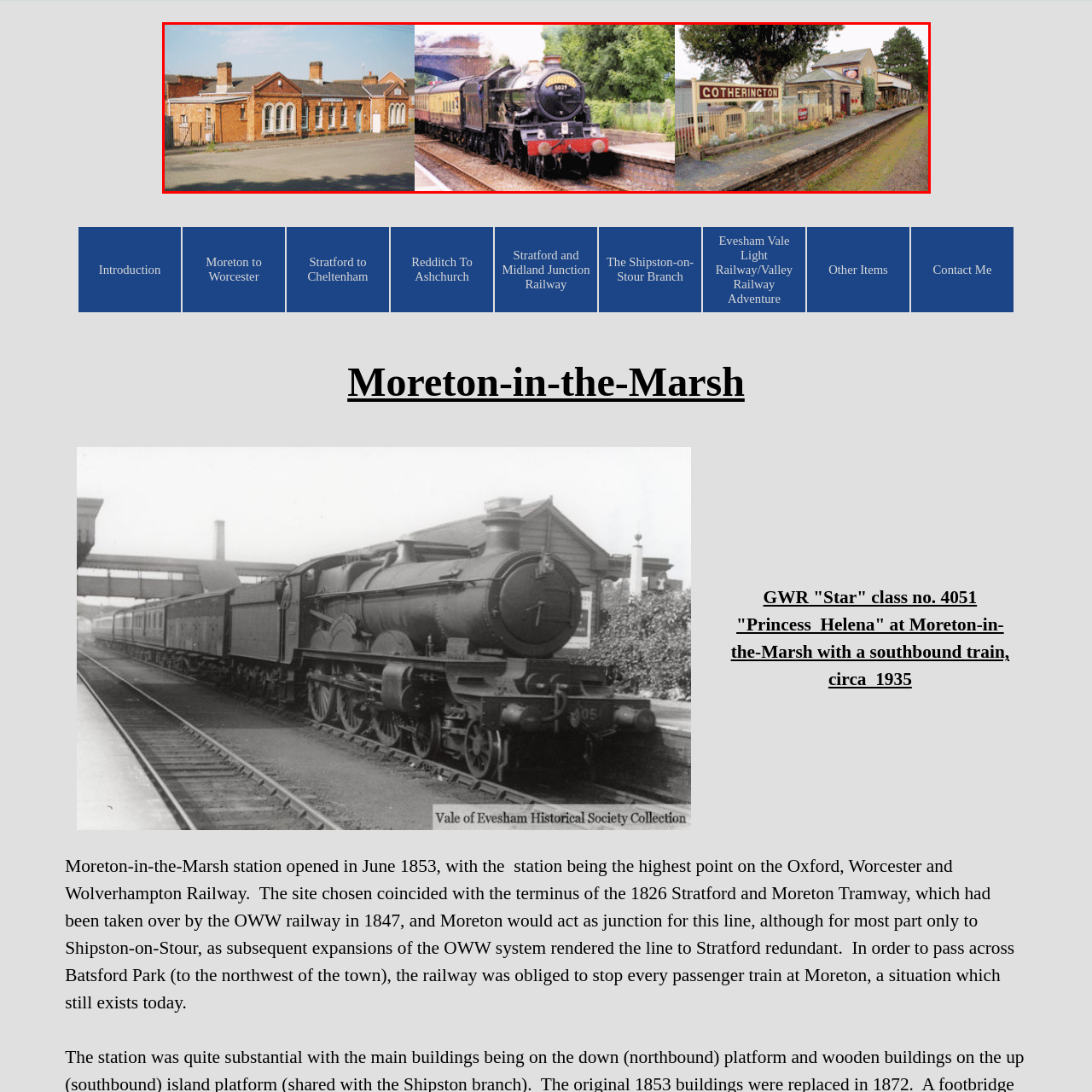Thoroughly describe the scene within the red-bordered area of the image.

The image showcases a vibrant montage highlighting the rich railway heritage of Moreton-in-the-Marsh and nearby Cotherington. On the left, a historic red-brick railway station building stands proudly, likely conveying the charm of mid-20th century English architectural design, reminiscent of the station's opening in June 1853. The center features a striking steam locomotive, a GWR "Star" class engine, engaged in its duty, symbolizing the golden age of steam railways. This particular locomotive, with its powerful silhouette, is poised as it pulls carriages, evoking nostalgia for train travel. On the right, the station at Cotherington is depicted, complete with its sign, which adds an air of authenticity and pride to the local railway network. The lush greenery surrounding both stations enhances the tranquil setting, inviting viewers to appreciate the historical significance and ongoing charm of the Vale of Evesham's railways.